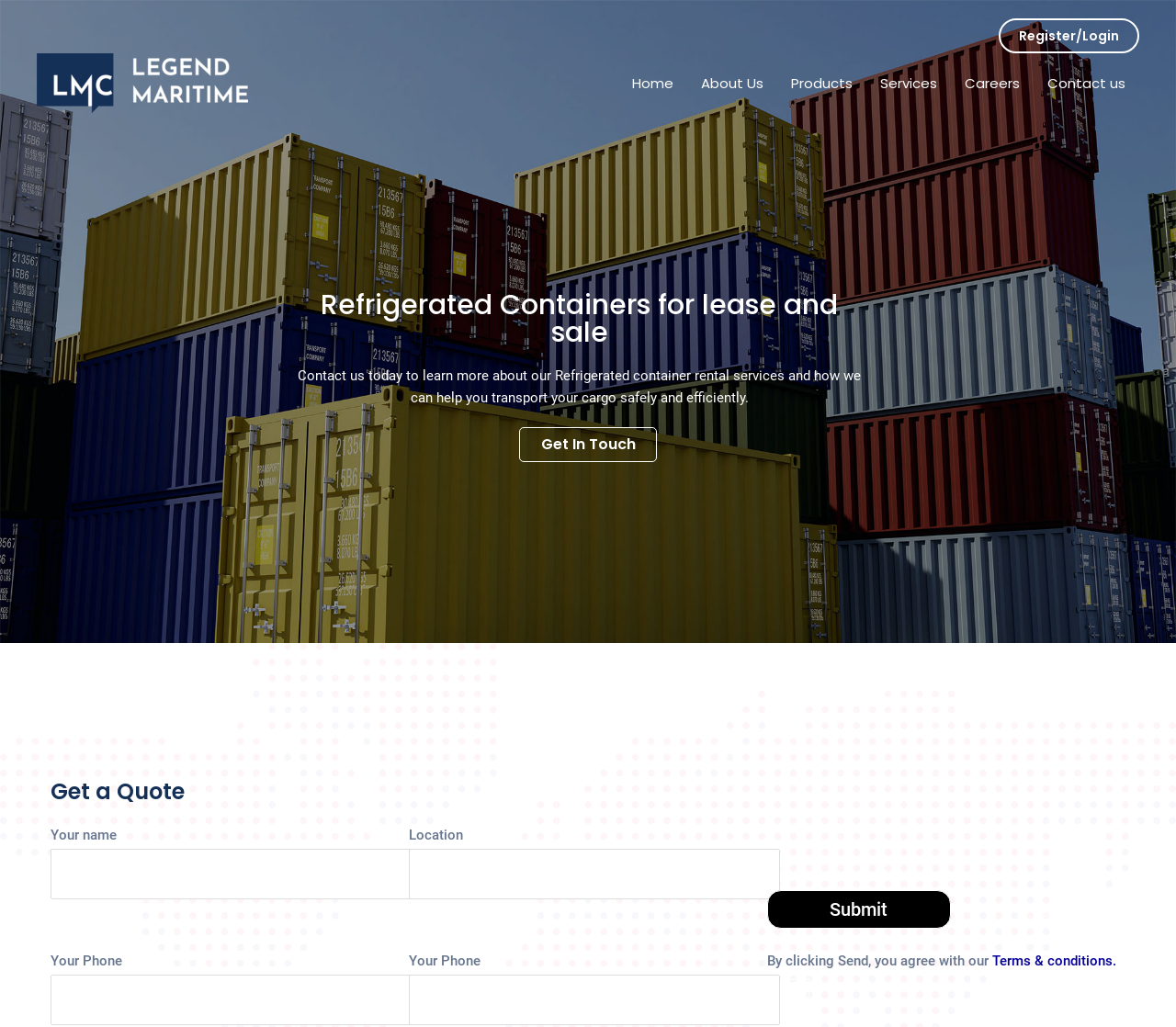What is the link at the bottom of the contact form?
Provide a detailed and well-explained answer to the question.

The link at the bottom of the contact form is 'Terms & conditions', which users agree to by clicking the 'Send' button.